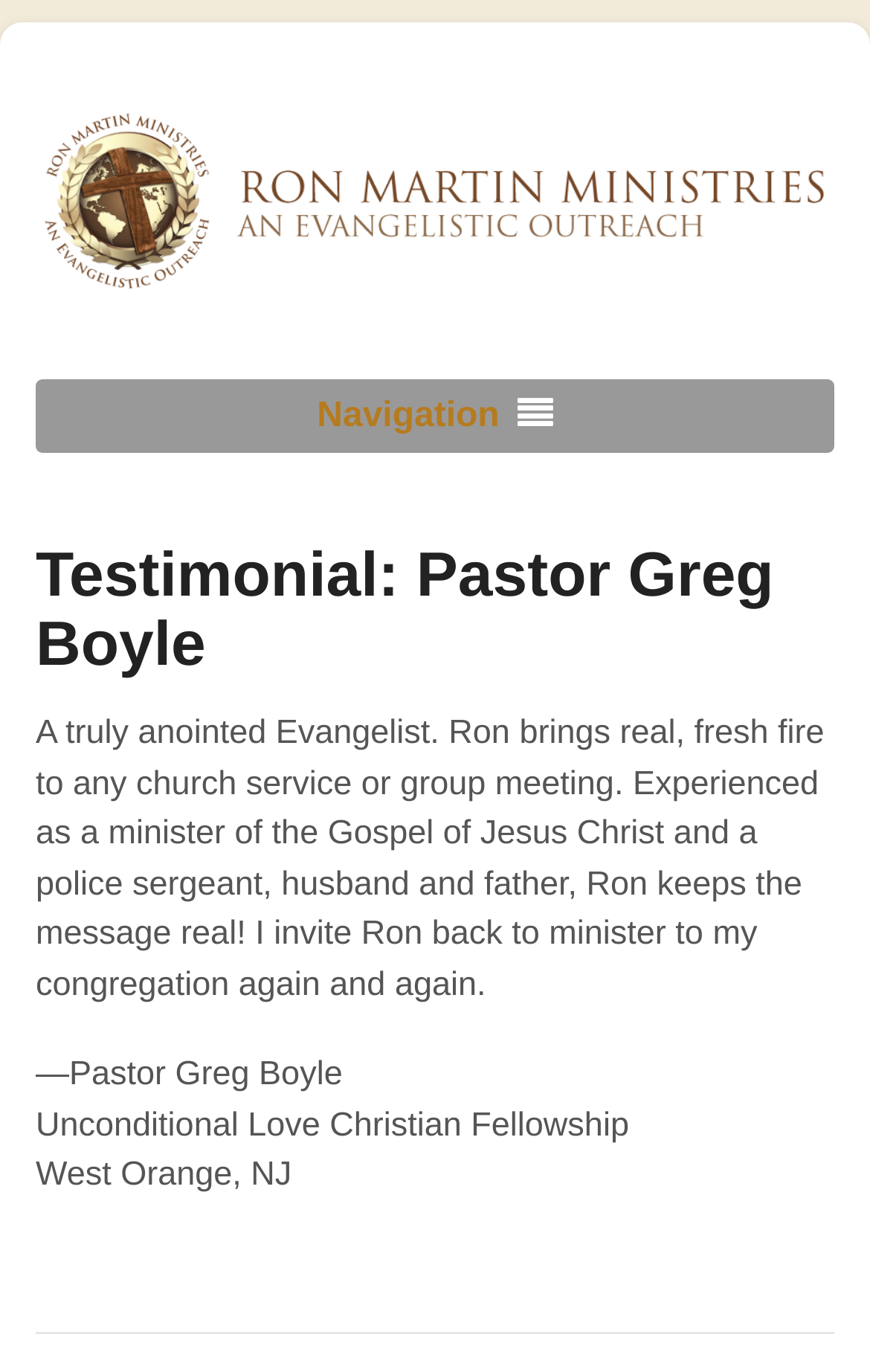What is the occupation of Ron?
Answer the question in as much detail as possible.

According to the testimonial quote, Ron is experienced as a minister of the Gospel of Jesus Christ and a police sergeant, which indicates his occupation.